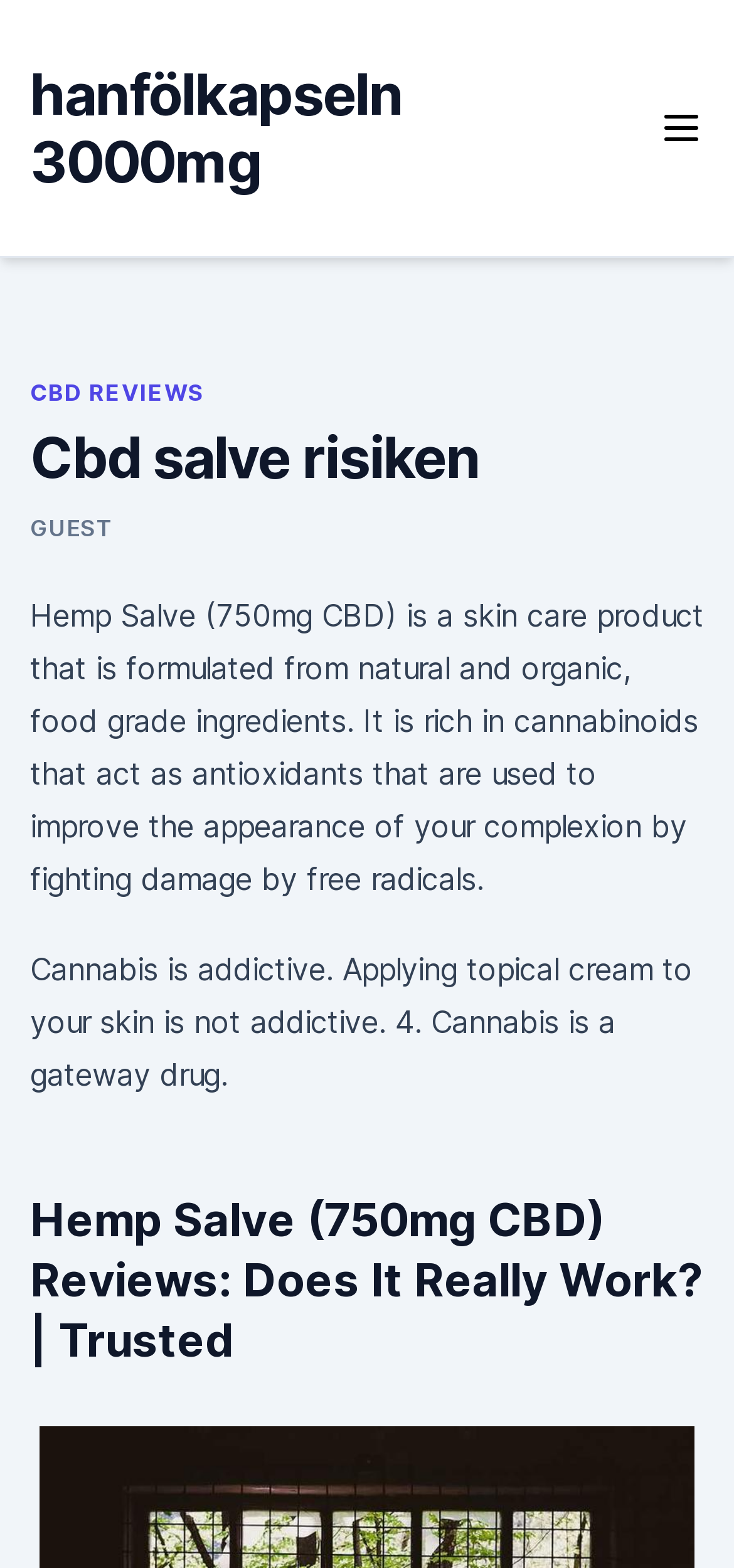Please determine the bounding box coordinates for the element with the description: "Illuminati Hemp Gummies".

None